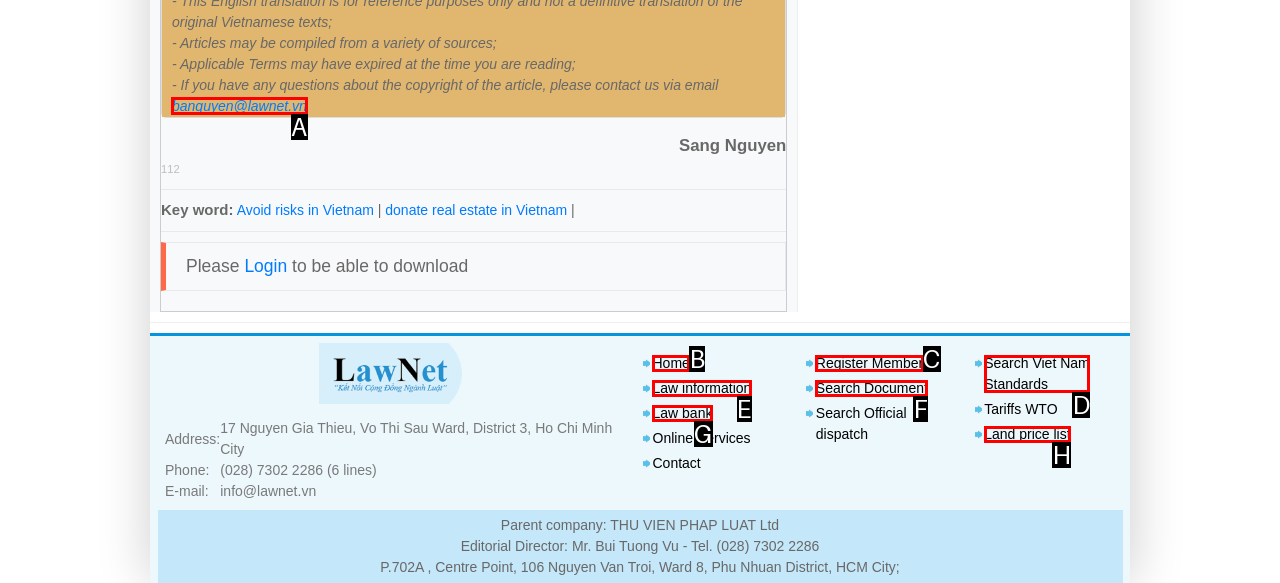Tell me the correct option to click for this task: Contact via email
Write down the option's letter from the given choices.

A